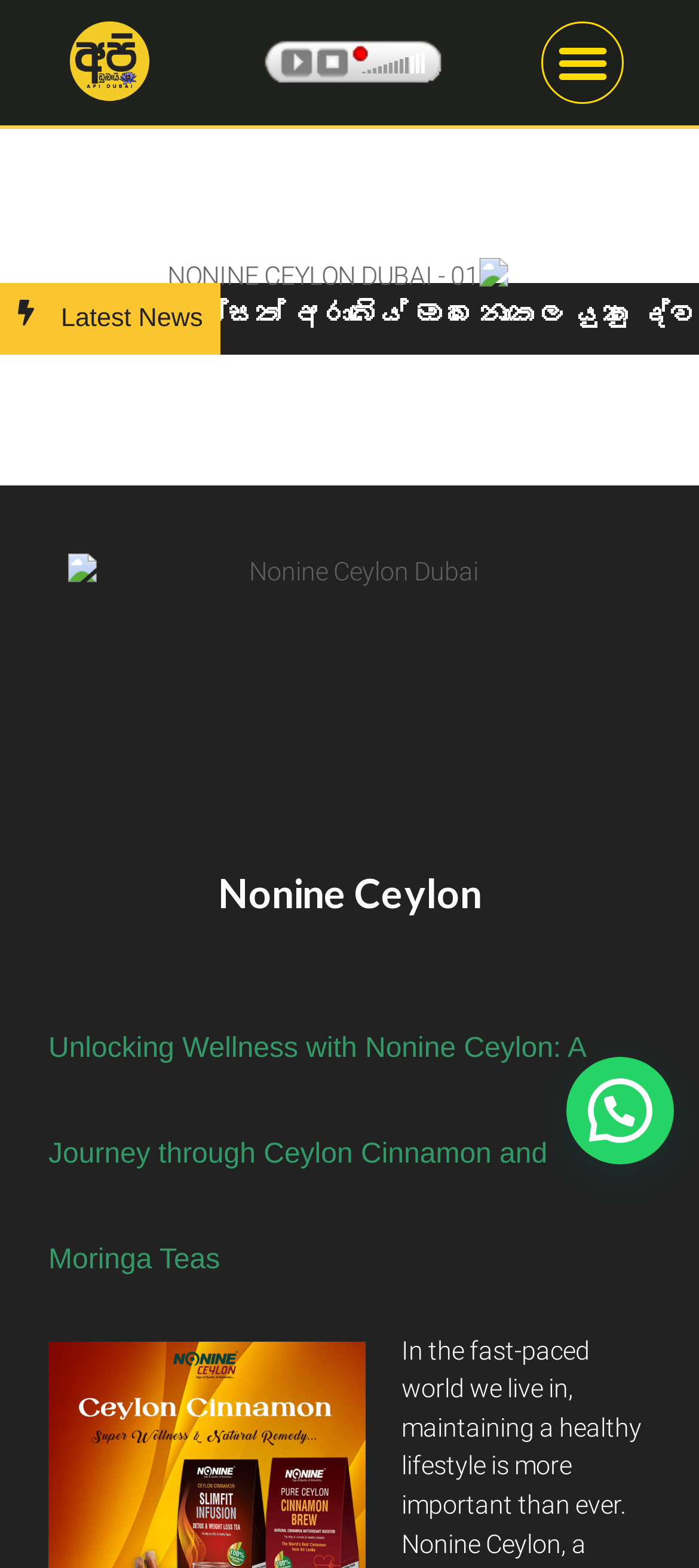What is the theme of the latest news?
Please answer the question with as much detail and depth as you can.

The theme of the latest news can be inferred from the heading element 'Unlocking Wellness with Nonine Ceylon: A Journey through Ceylon Cinnamon and Moringa Teas' with bounding box coordinates [0.069, 0.629, 0.931, 0.831].